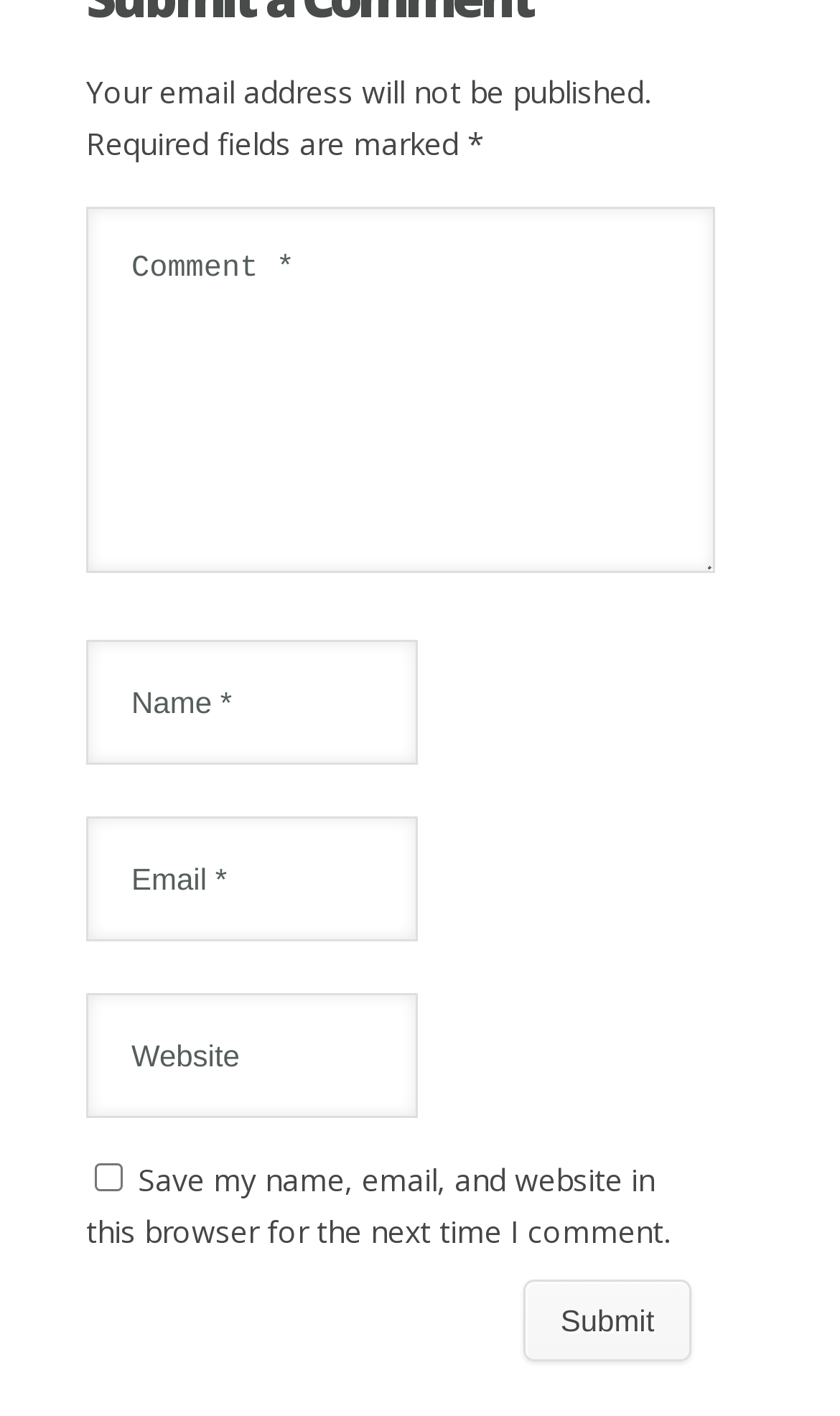What is the text on the submit button?
Using the image, provide a concise answer in one word or a short phrase.

Submit